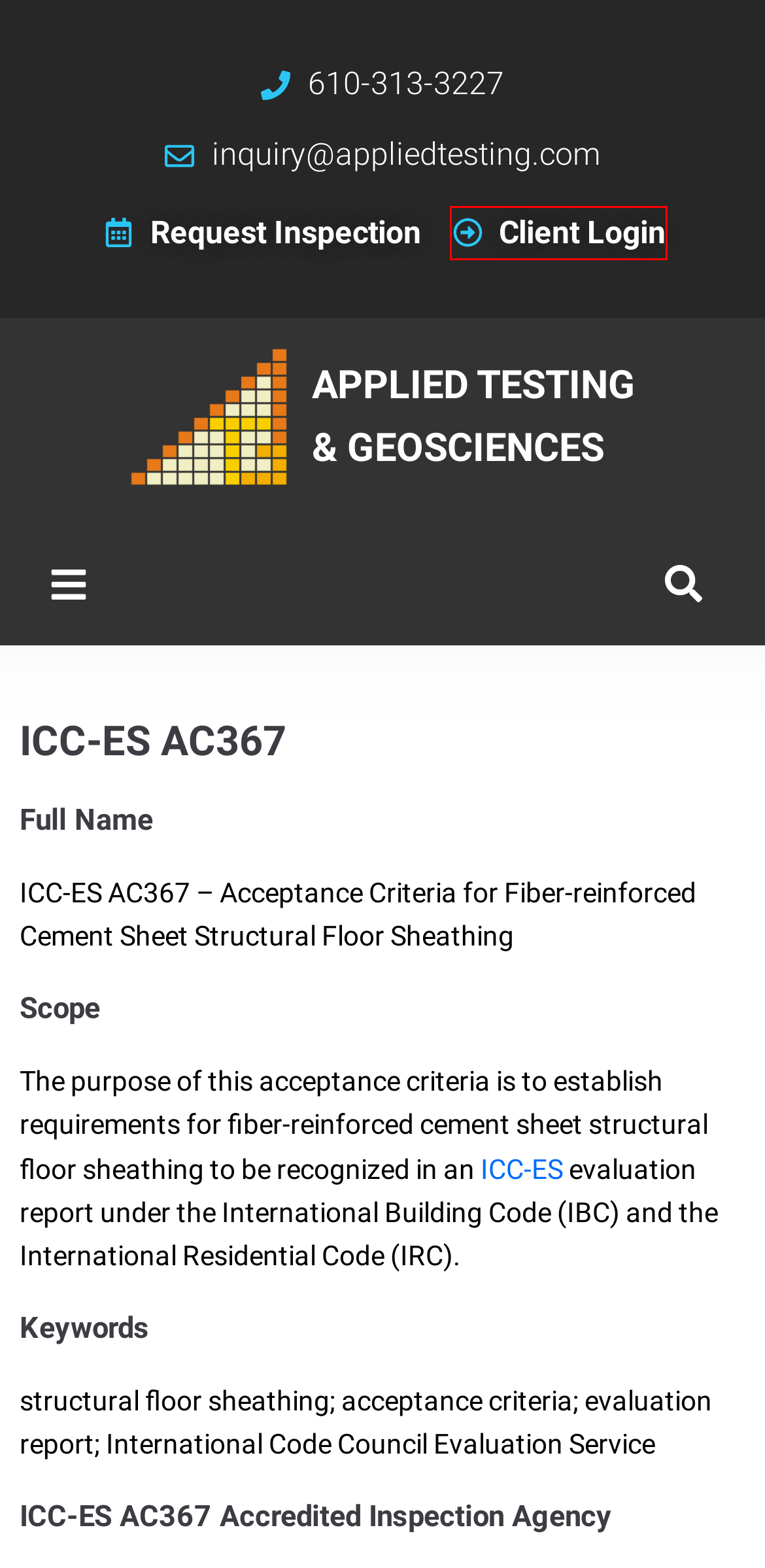You are presented with a screenshot of a webpage with a red bounding box. Select the webpage description that most closely matches the new webpage after clicking the element inside the red bounding box. The options are:
A. Standards
B. Services - Applied Testing & Geosciences
C. About Applied Testing & Geosciences
D. Home - ICC Evaluation Service, LLC (ICC-ES)
E. ATG DMS - Login
F. News - Applied Testing & Geosciences
G. Applied Testing & Geosciences
H. ATG - Request Inspection

E